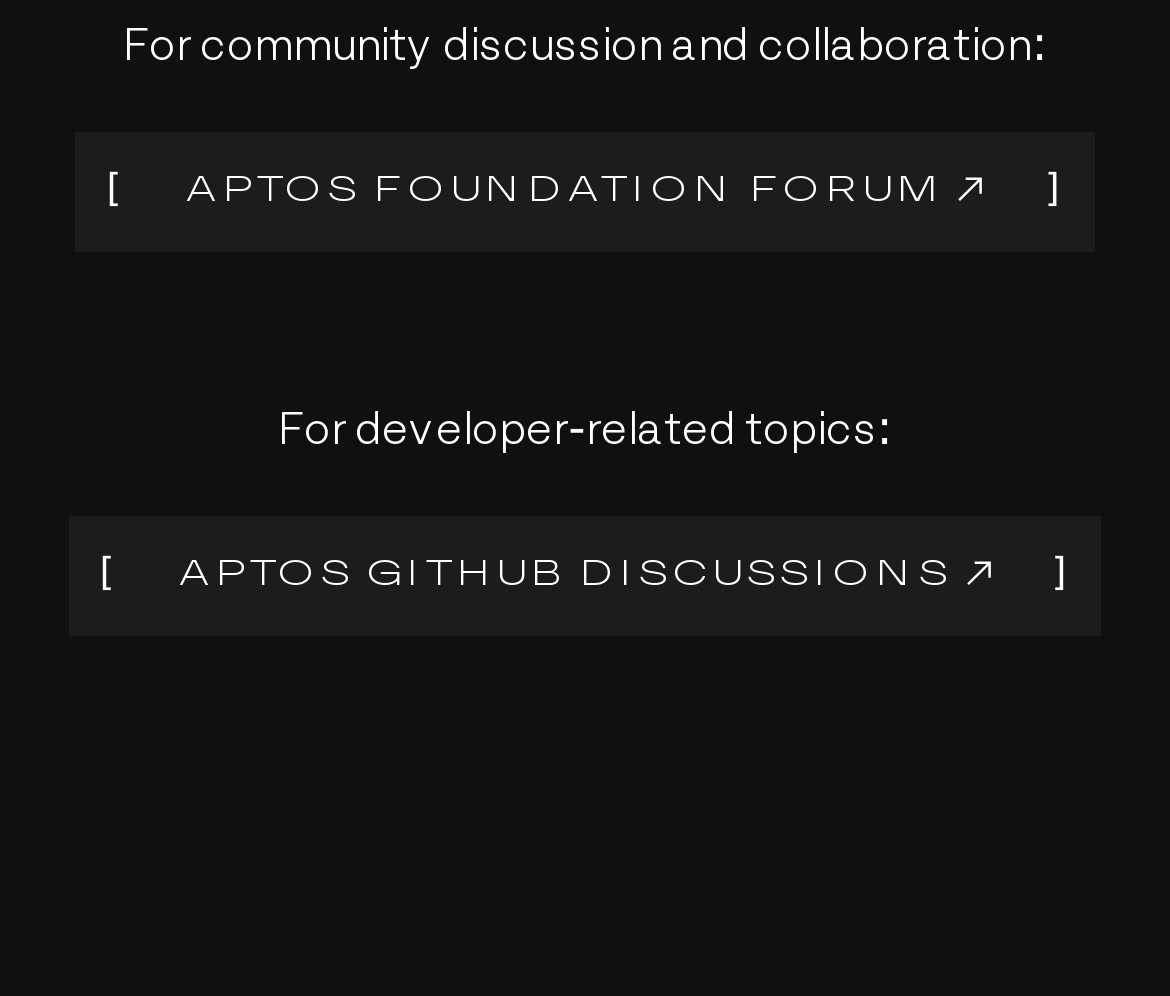Extract the bounding box coordinates of the UI element described by: "[Aptos Github Discussions ]". The coordinates should include four float numbers ranging from 0 to 1, e.g., [left, top, right, bottom].

[0.059, 0.517, 0.94, 0.637]